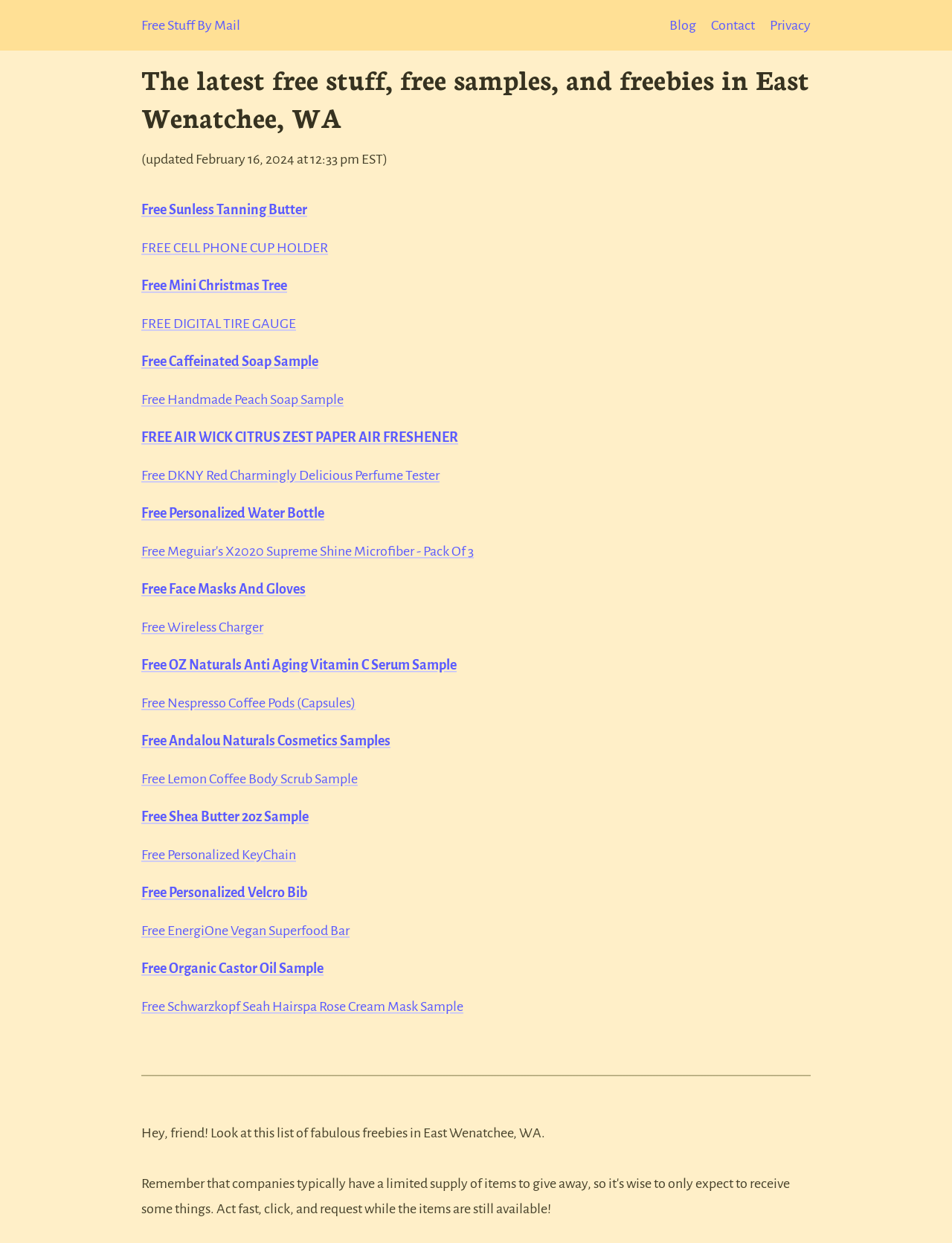Find the UI element described as: "Free Wireless Charger" and predict its bounding box coordinates. Ensure the coordinates are four float numbers between 0 and 1, [left, top, right, bottom].

[0.148, 0.499, 0.277, 0.511]